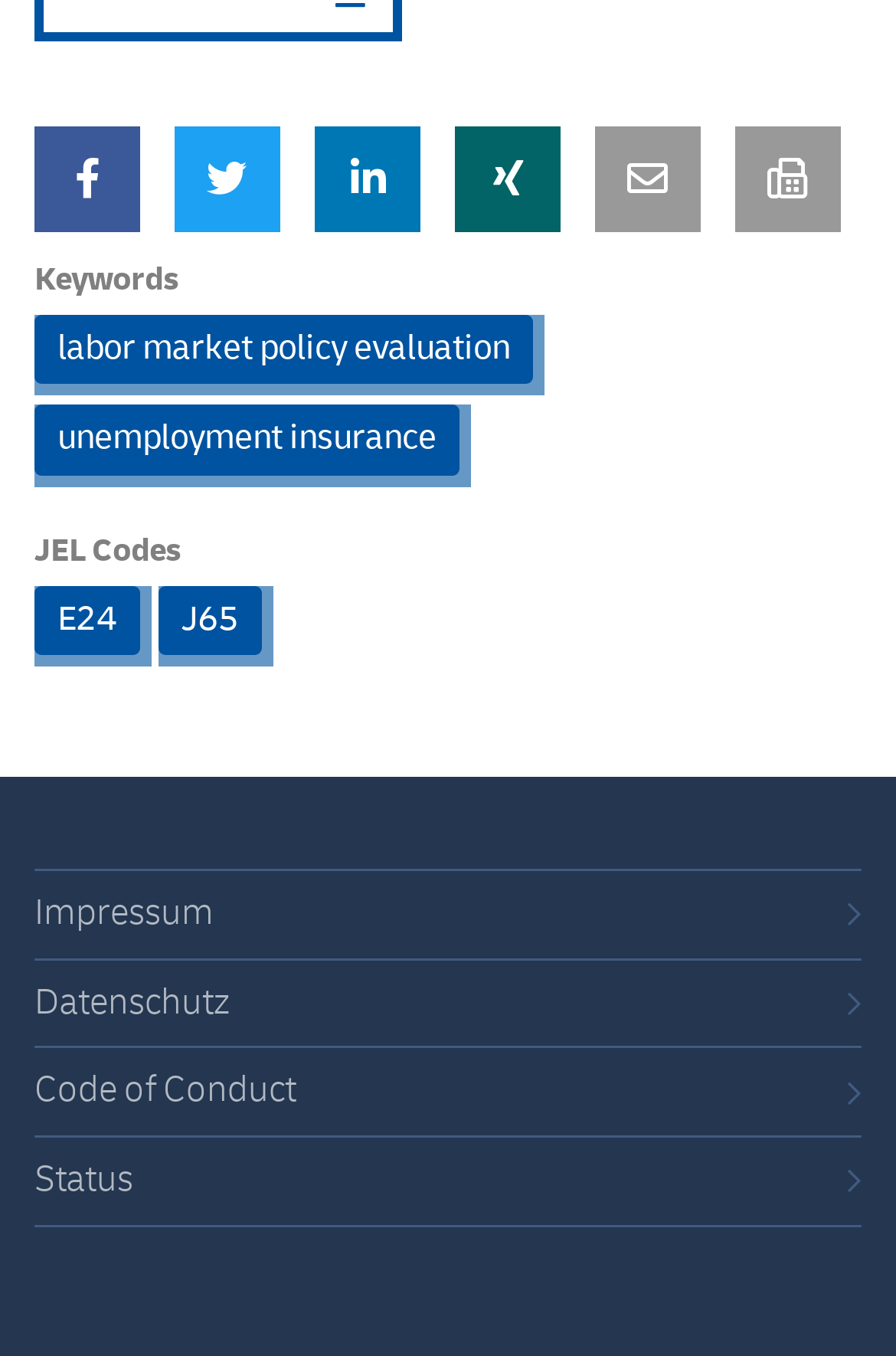What is the first keyword listed?
Using the image, provide a concise answer in one word or a short phrase.

labor market policy evaluation